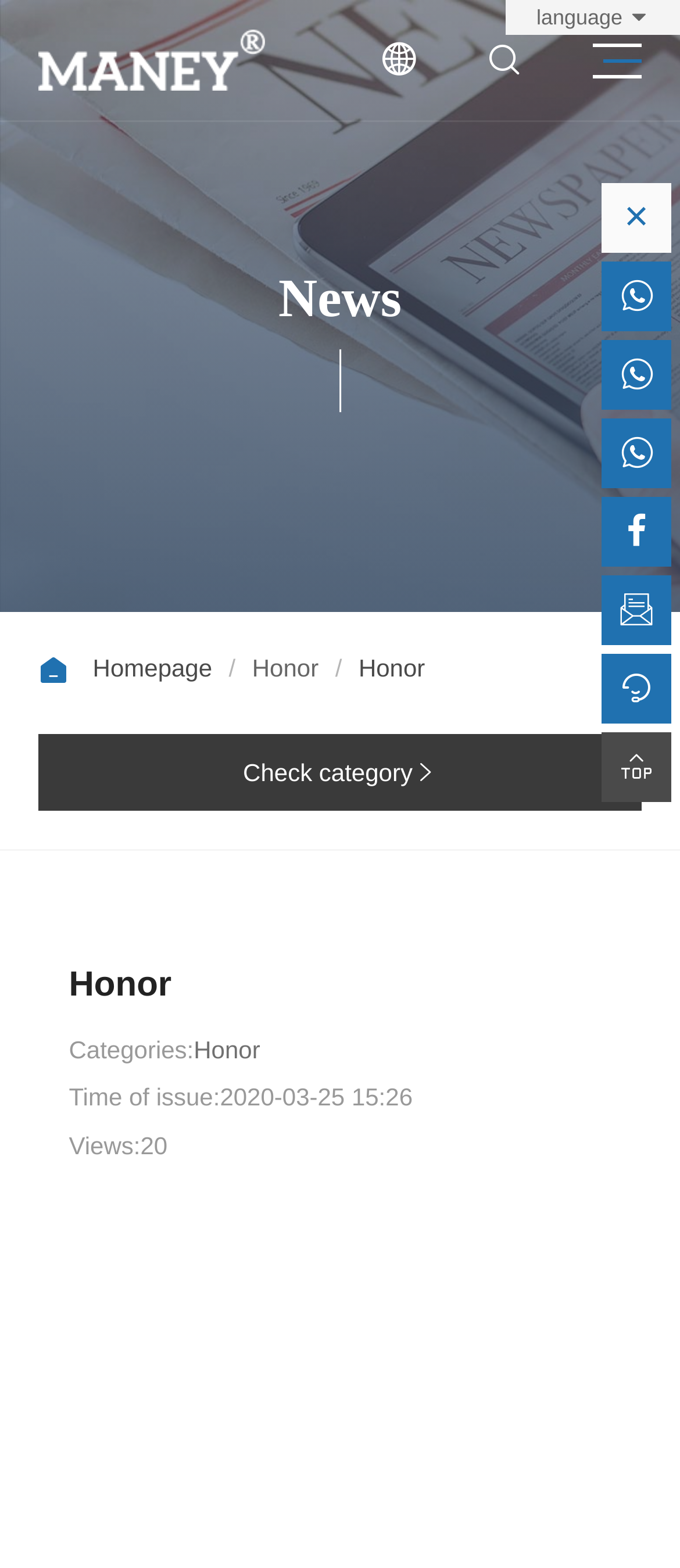Please give a concise answer to this question using a single word or phrase: 
What is the navigation button below the current page content?

Previous and Next